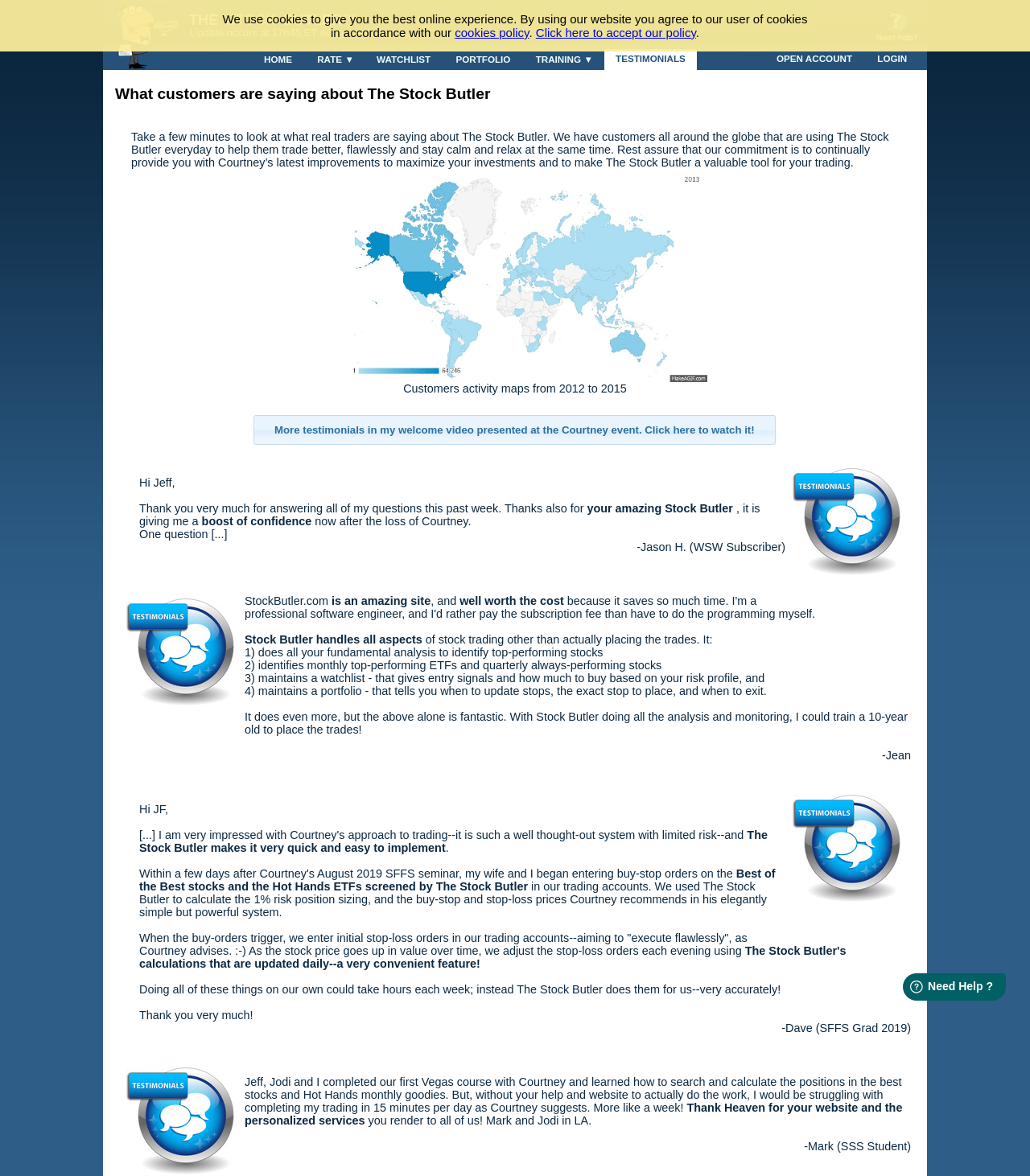Describe every aspect of the webpage in a detailed manner.

The webpage is about The Stock Butler, a tool for managing stock portfolios based on the trading technique of Courtney Smith. At the top of the page, there is a notification about the use of cookies, with a link to the cookies policy and an option to accept the policy. On the top right, there is a "Need help?" link with an accompanying image.

The main header of the page reads "THE STOCK BUTLER" in bold font, with an update notification below it, stating that updates occur at 17h45 ET every weekday. Below the header, there is a navigation menu with links to HOME, RATE, WATCHLIST, PORTFOLIO, TRAINING, TESTIMONIALS, OPEN ACCOUNT, and LOGIN.

The main content of the page is dedicated to customer testimonials, with a heading "What customers are saying about The Stock Butler". There is a brief introduction to the testimonials, followed by a series of quotes from satisfied customers, each with a name and a brief description of their experience with The Stock Butler. The quotes are accompanied by images and are arranged in a vertical column, with some quotes spanning multiple lines.

The testimonials describe the benefits of using The Stock Butler, such as gaining confidence in trading, saving time, and achieving better results. Some customers mention specific features of the tool, such as its ability to perform fundamental analysis, identify top-performing stocks, and provide entry signals and stop-loss prices.

At the bottom of the page, there is an iframe, but its content is not described. Overall, the page is focused on showcasing the positive experiences of customers who have used The Stock Butler to improve their stock trading.